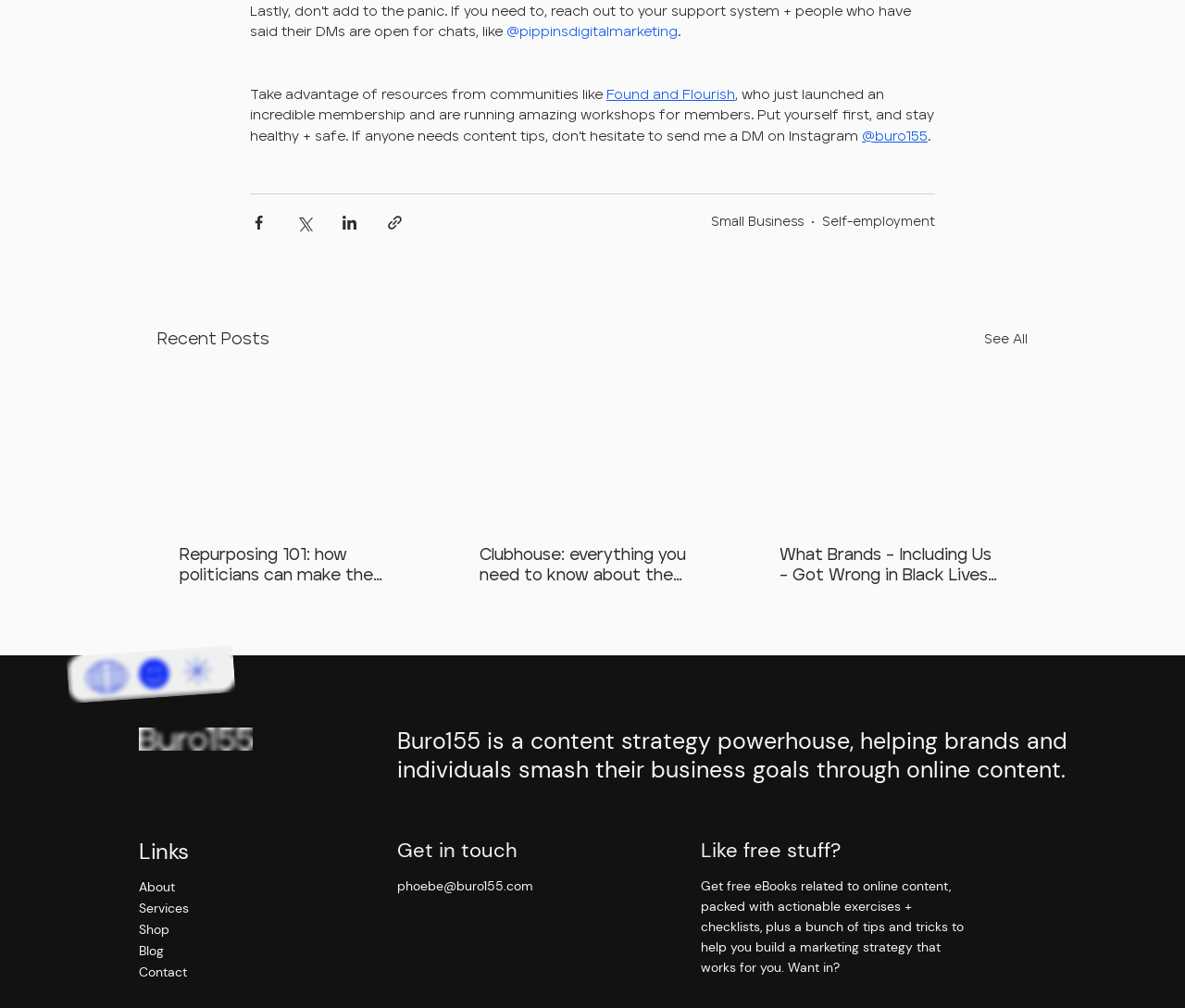How can users get in touch with Buro155? Look at the image and give a one-word or short phrase answer.

phoebe@buro155.com